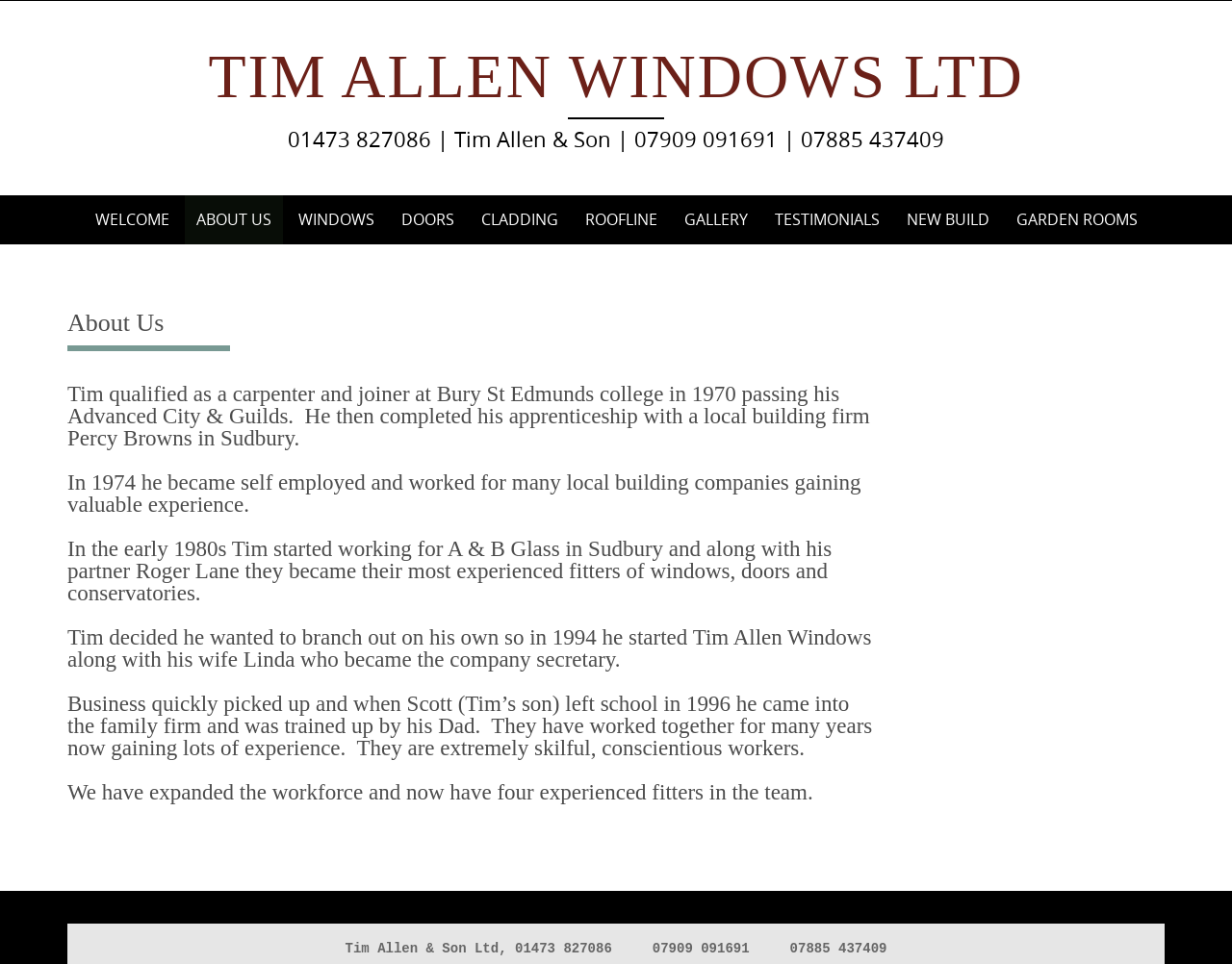Given the element description About Us, specify the bounding box coordinates of the corresponding UI element in the format (top-left x, top-left y, bottom-right x, bottom-right y). All values must be between 0 and 1.

[0.15, 0.203, 0.229, 0.253]